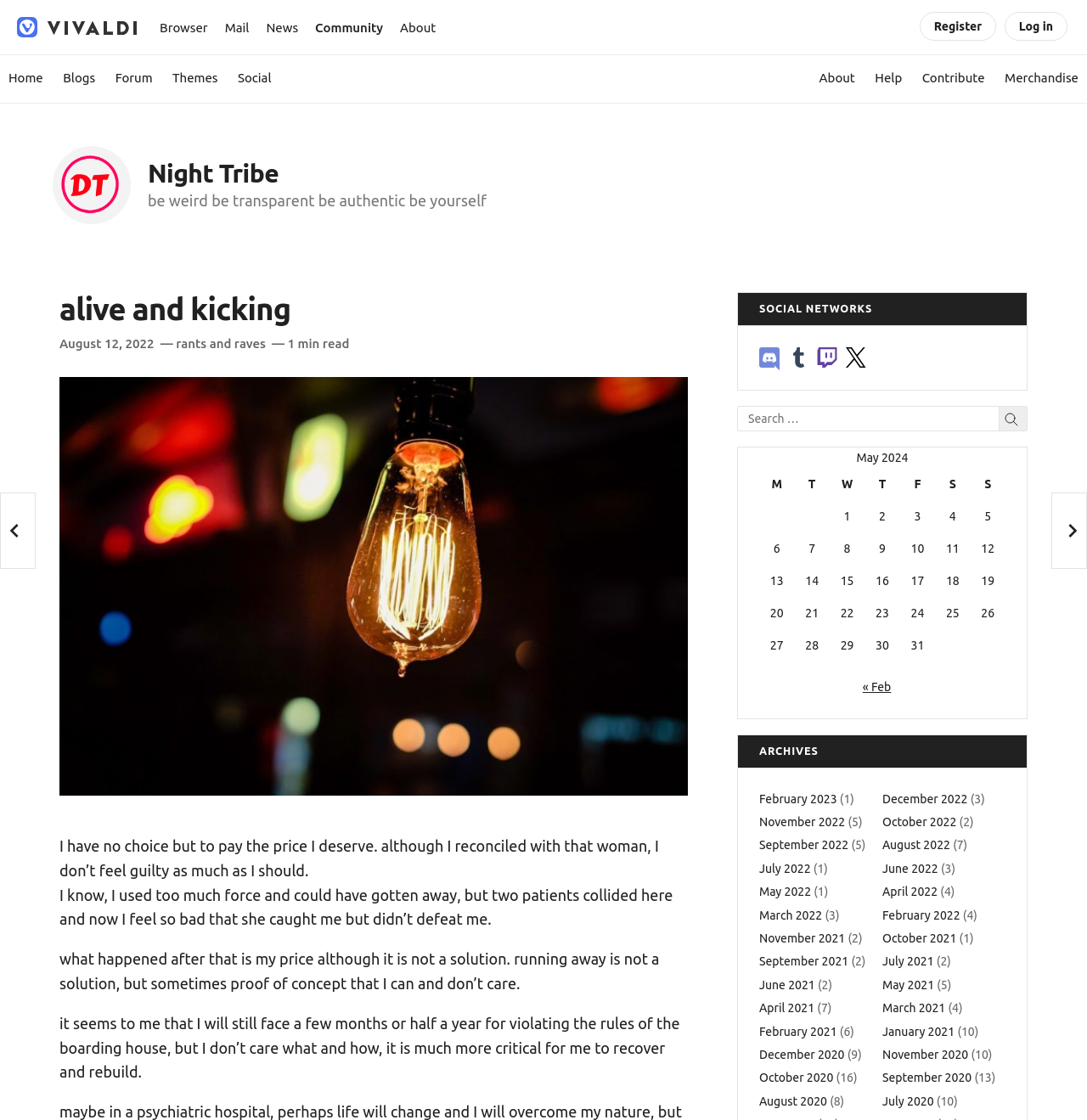Can you show the bounding box coordinates of the region to click on to complete the task described in the instruction: "Click on the 'Next post:' link"?

[0.967, 0.44, 1.0, 0.508]